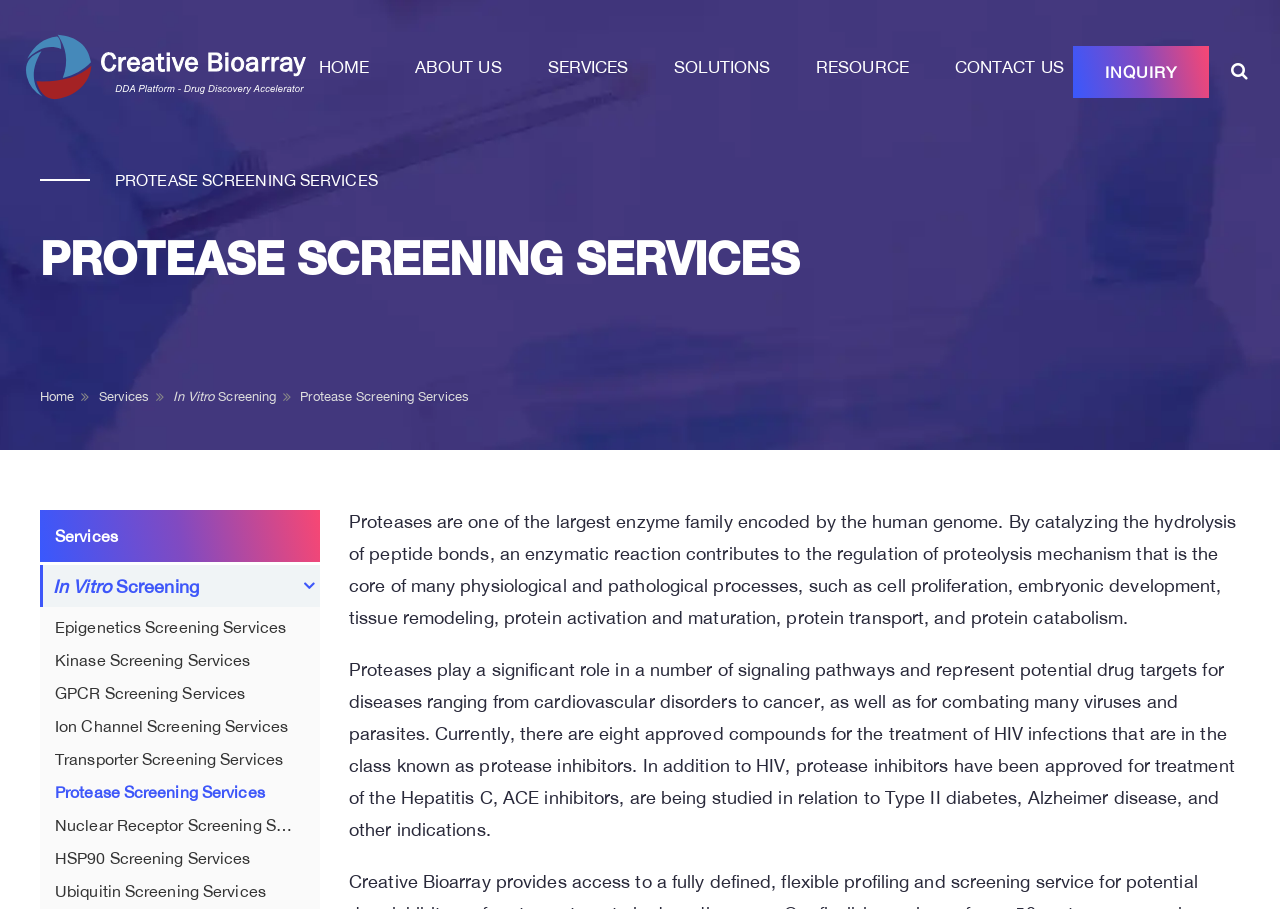Provide the bounding box coordinates of the area you need to click to execute the following instruction: "Click the HOME link".

[0.233, 0.038, 0.304, 0.11]